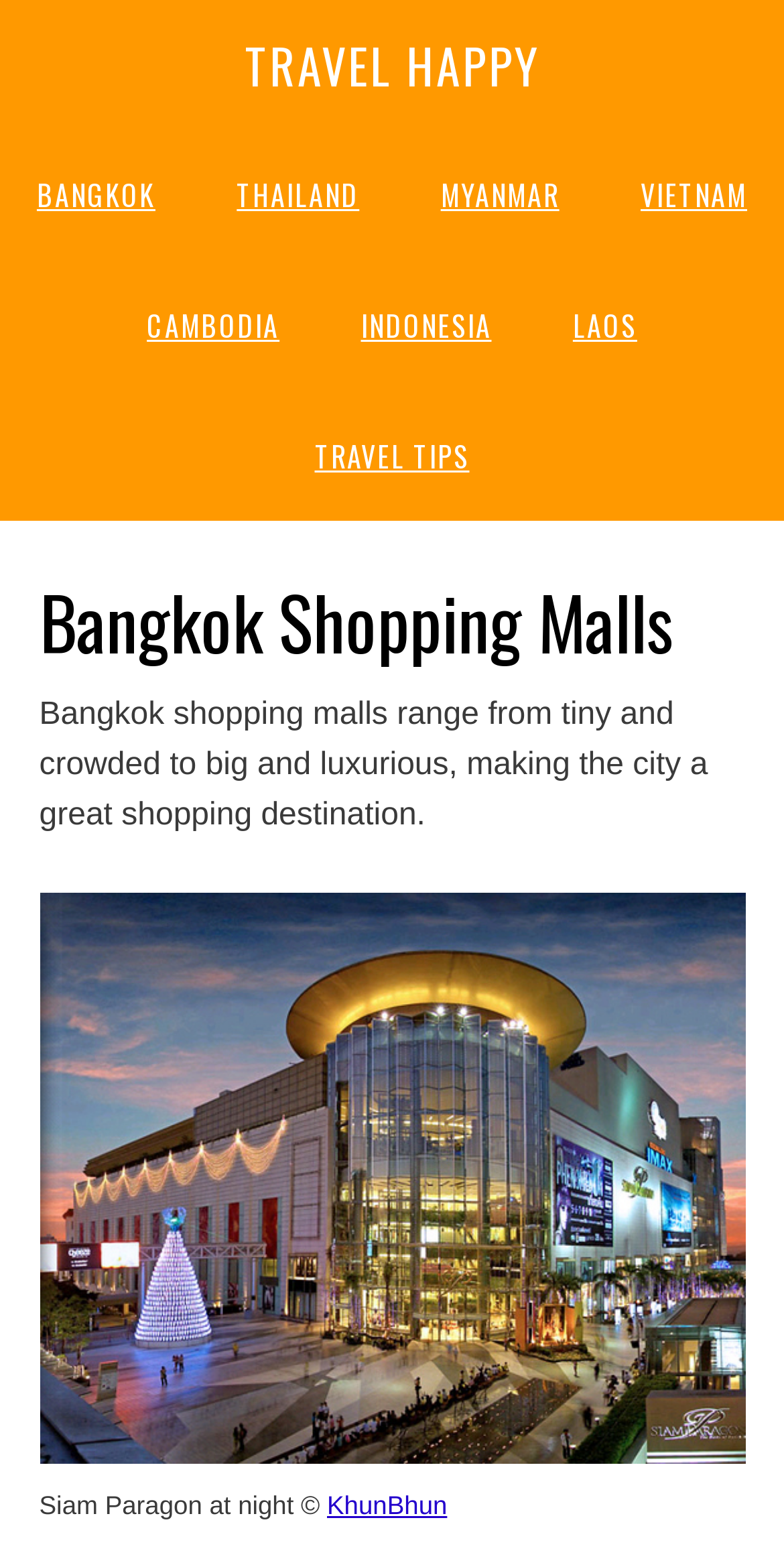Use a single word or phrase to answer the question: 
What is the name of the shopping mall in the image?

Siam Paragon